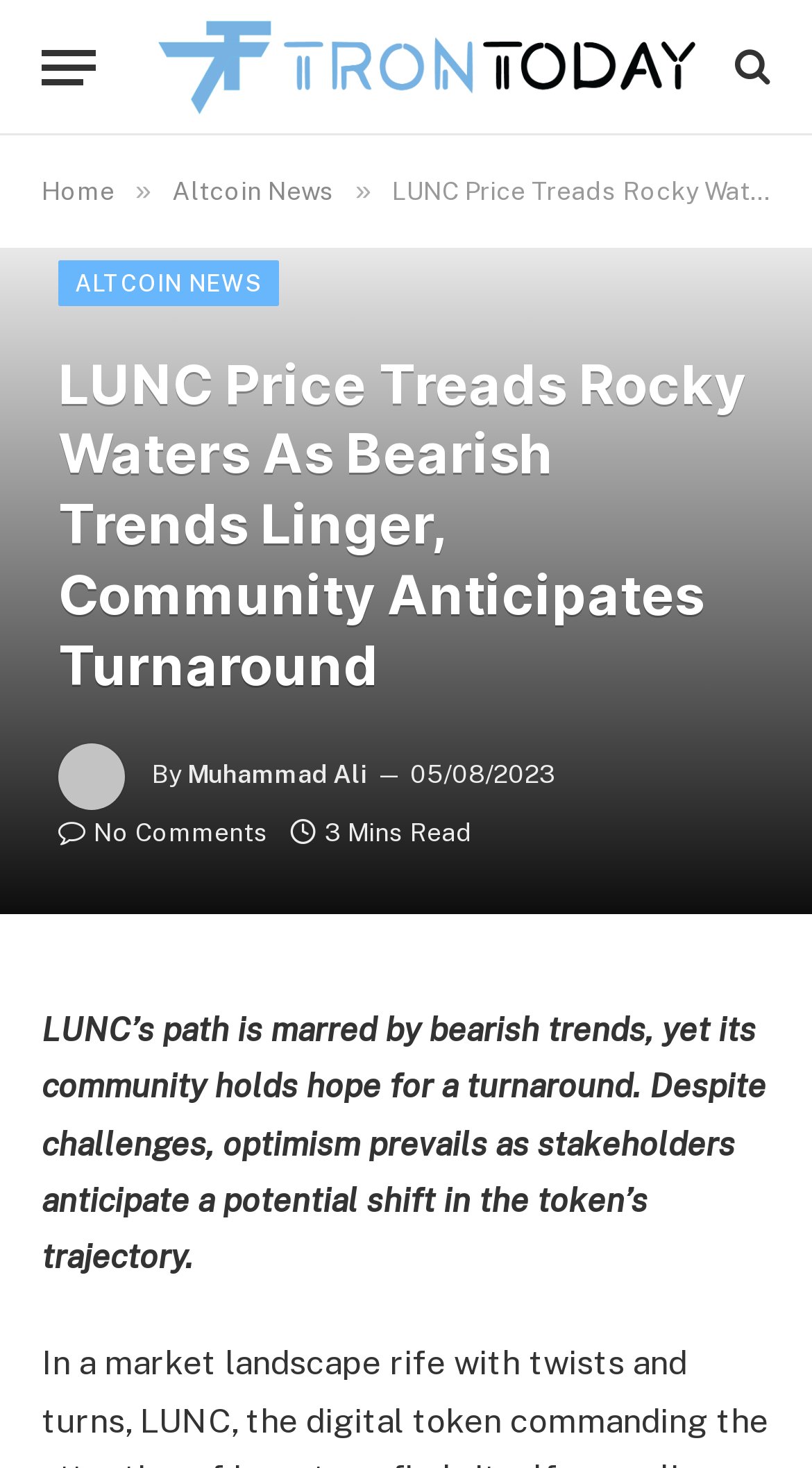What is the name of the website?
From the details in the image, provide a complete and detailed answer to the question.

I determined the answer by looking at the link element with the text 'TronToday' and an image with the same name, which suggests that it is the name of the website.